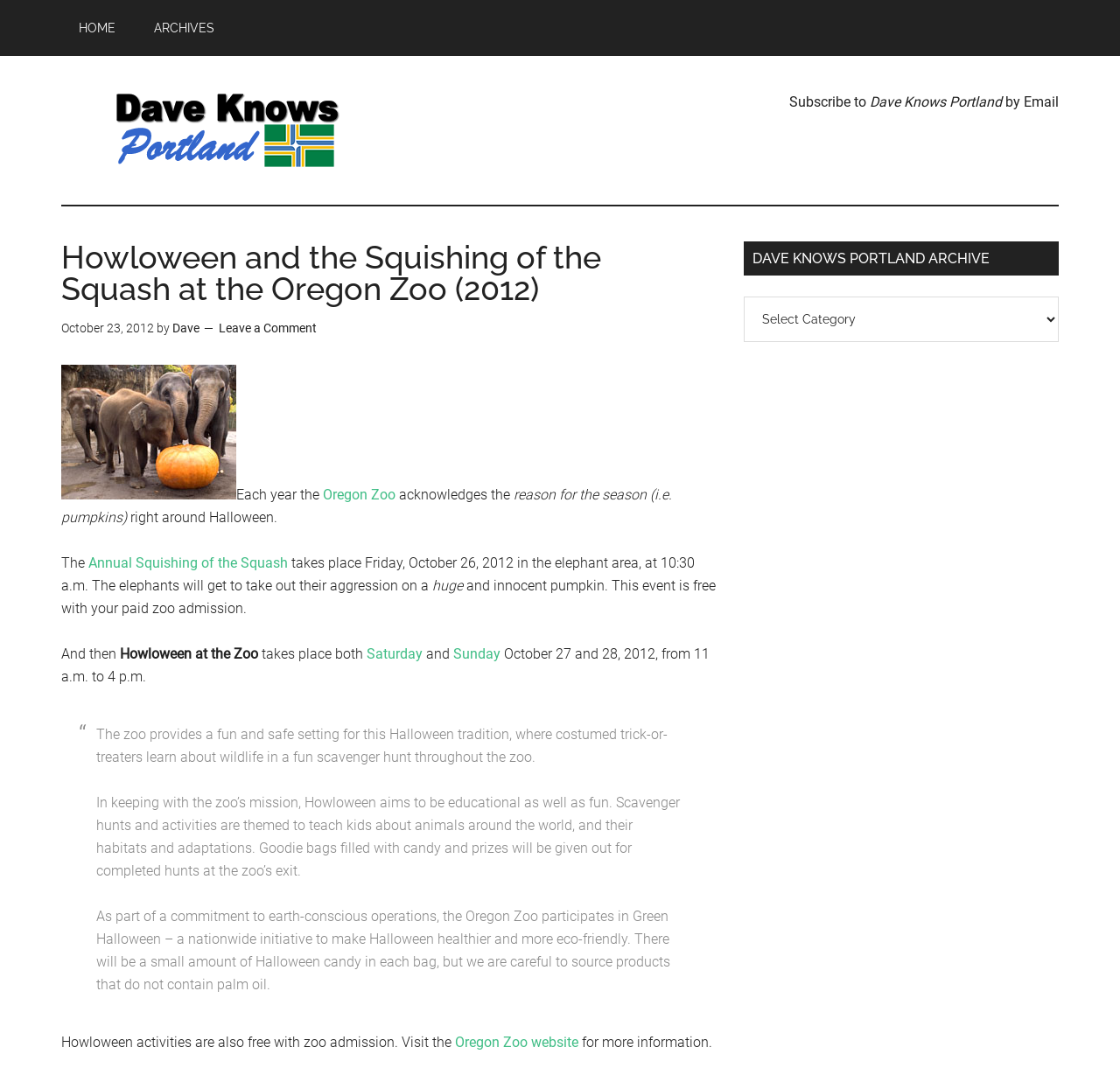Using the provided element description, identify the bounding box coordinates as (top-left x, top-left y, bottom-right x, bottom-right y). Ensure all values are between 0 and 1. Description: Home

[0.055, 0.0, 0.119, 0.052]